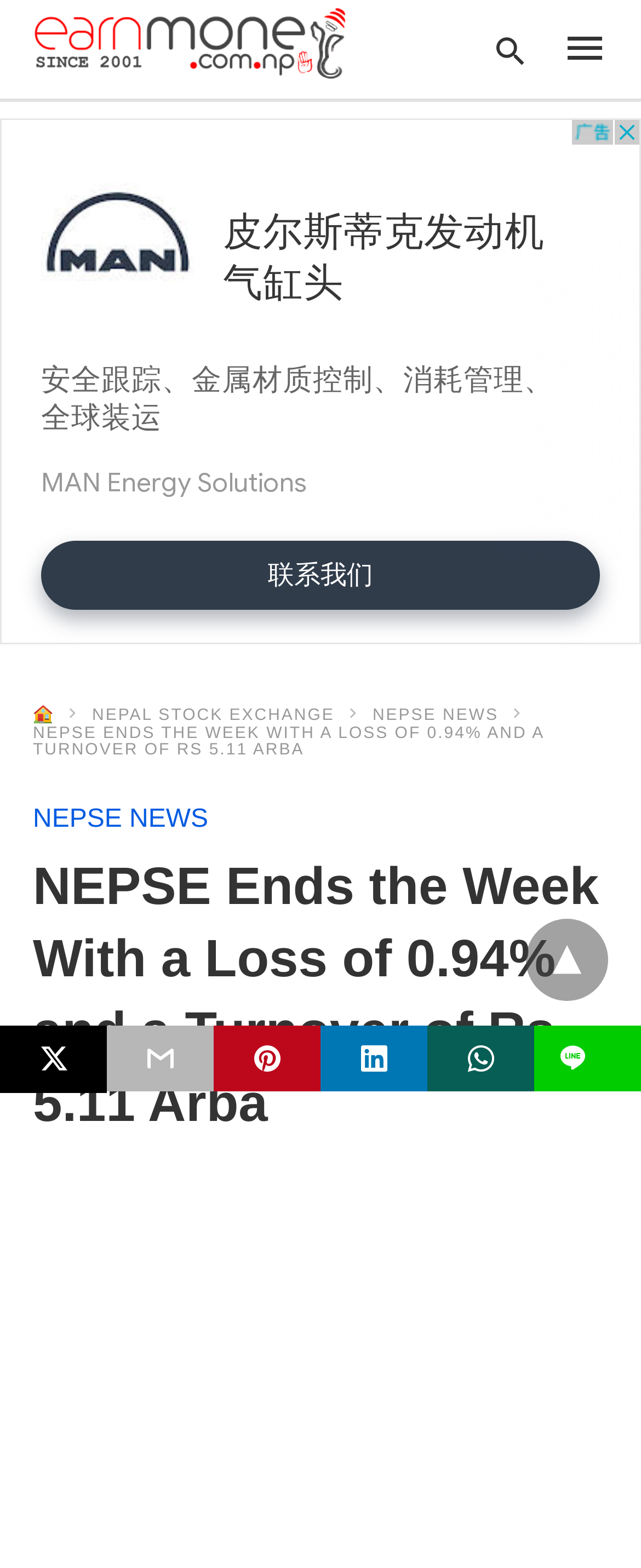Locate the bounding box coordinates of the area to click to fulfill this instruction: "share on twitter". The bounding box should be presented as four float numbers between 0 and 1, in the order [left, top, right, bottom].

[0.0, 0.654, 0.167, 0.697]